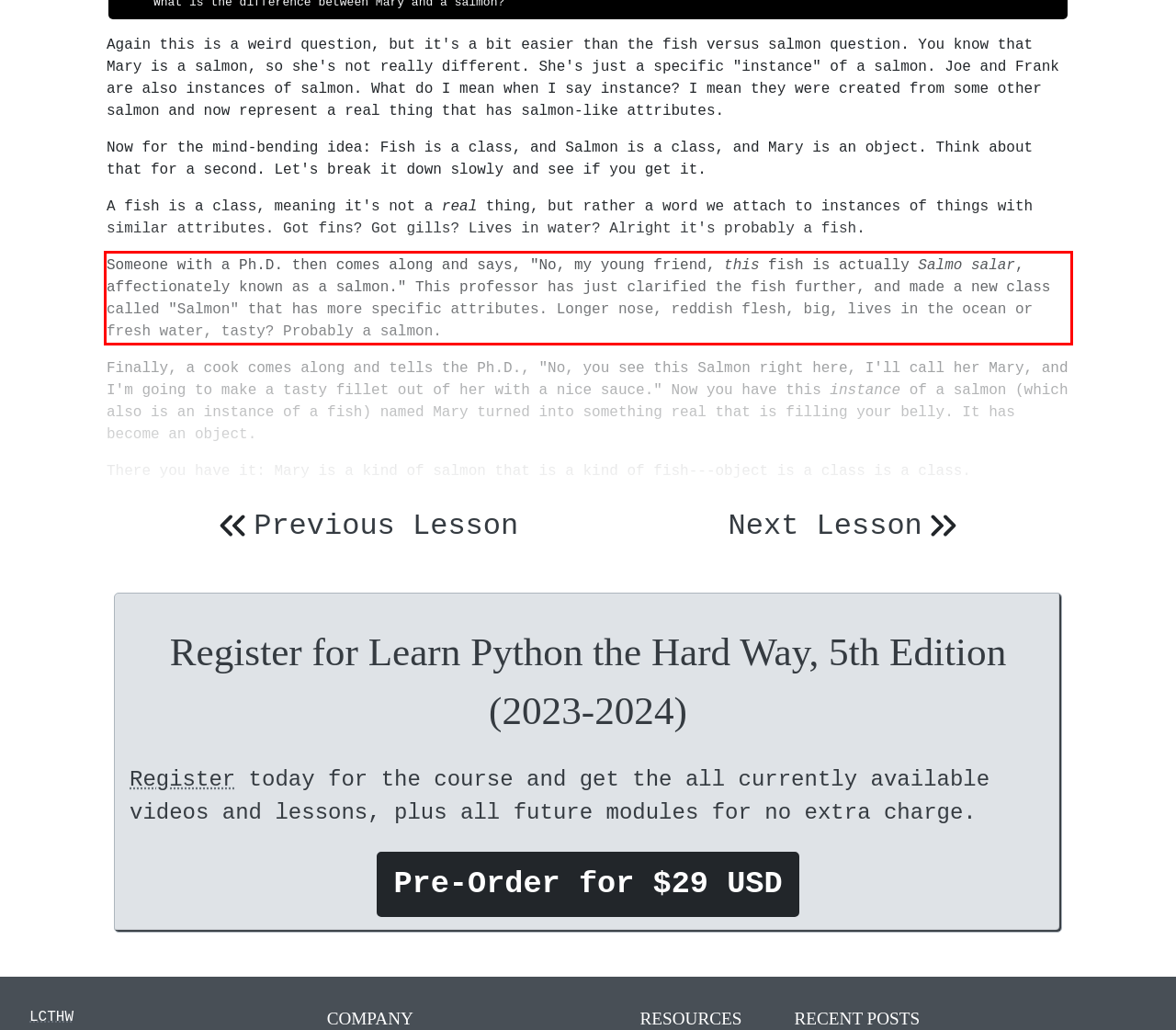Identify the text inside the red bounding box on the provided webpage screenshot by performing OCR.

Someone with a Ph.D. then comes along and says, "No, my young friend, this fish is actually Salmo salar, affectionately known as a salmon." This professor has just clarified the fish further, and made a new class called "Salmon" that has more specific attributes. Longer nose, reddish flesh, big, lives in the ocean or fresh water, tasty? Probably a salmon.